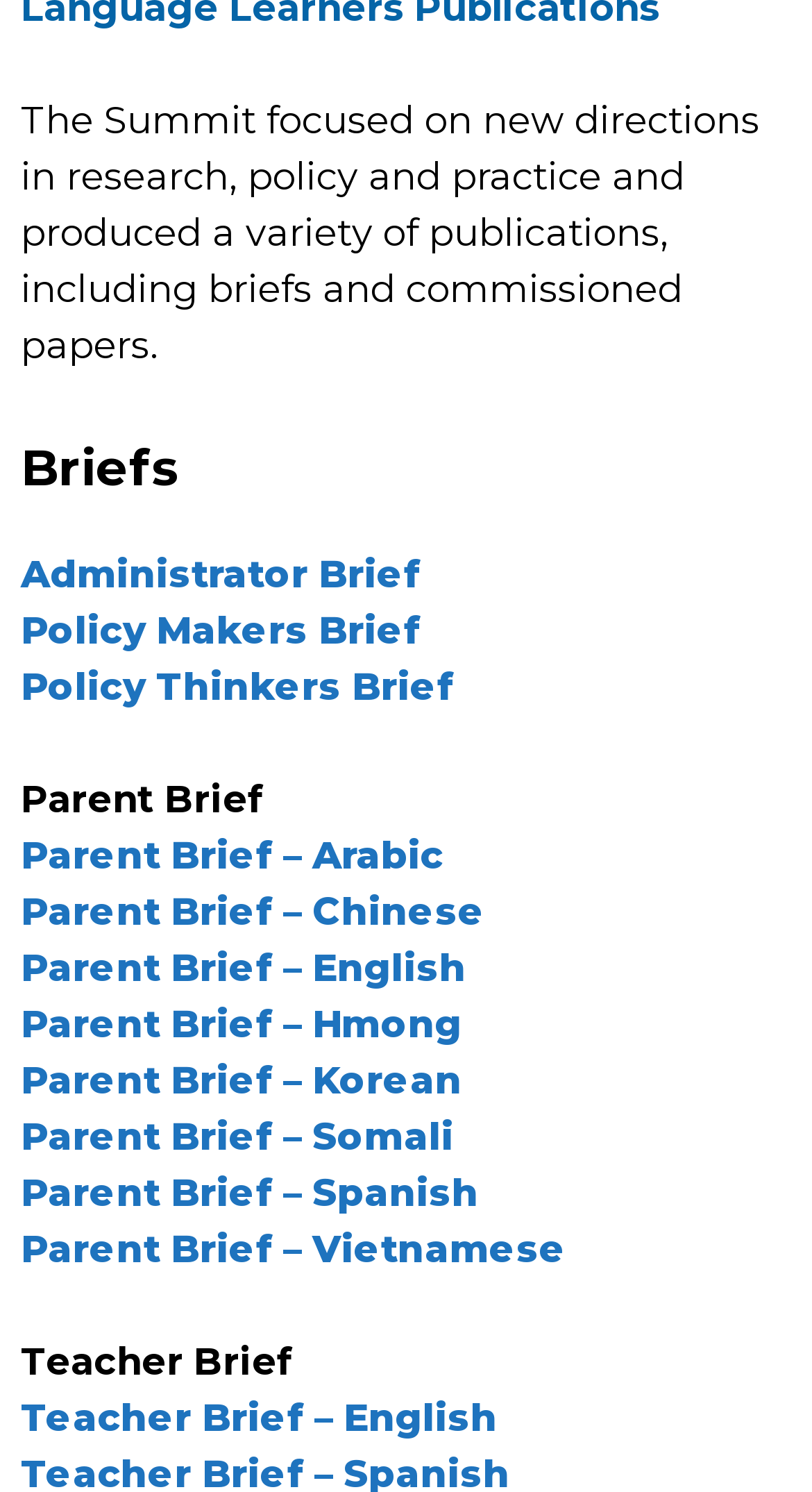Use the details in the image to answer the question thoroughly: 
What type of publications were produced by the Summit?

The type of publications produced by the Summit can be found in the first sentence of the webpage, which mentions that the Summit 'produced a variety of publications, including briefs and commissioned papers.'